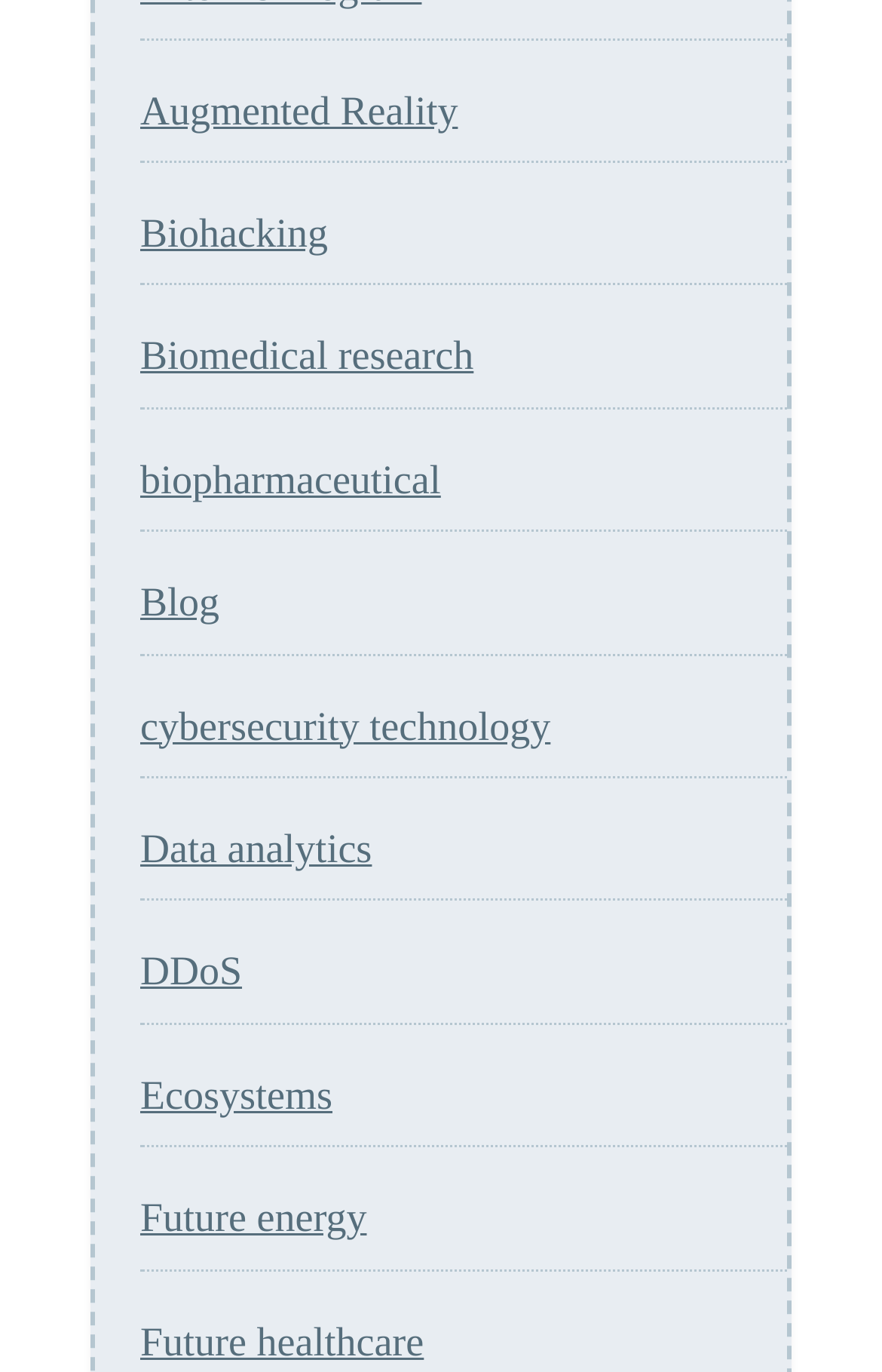Calculate the bounding box coordinates of the UI element given the description: "Biomedical research".

[0.159, 0.243, 0.537, 0.276]